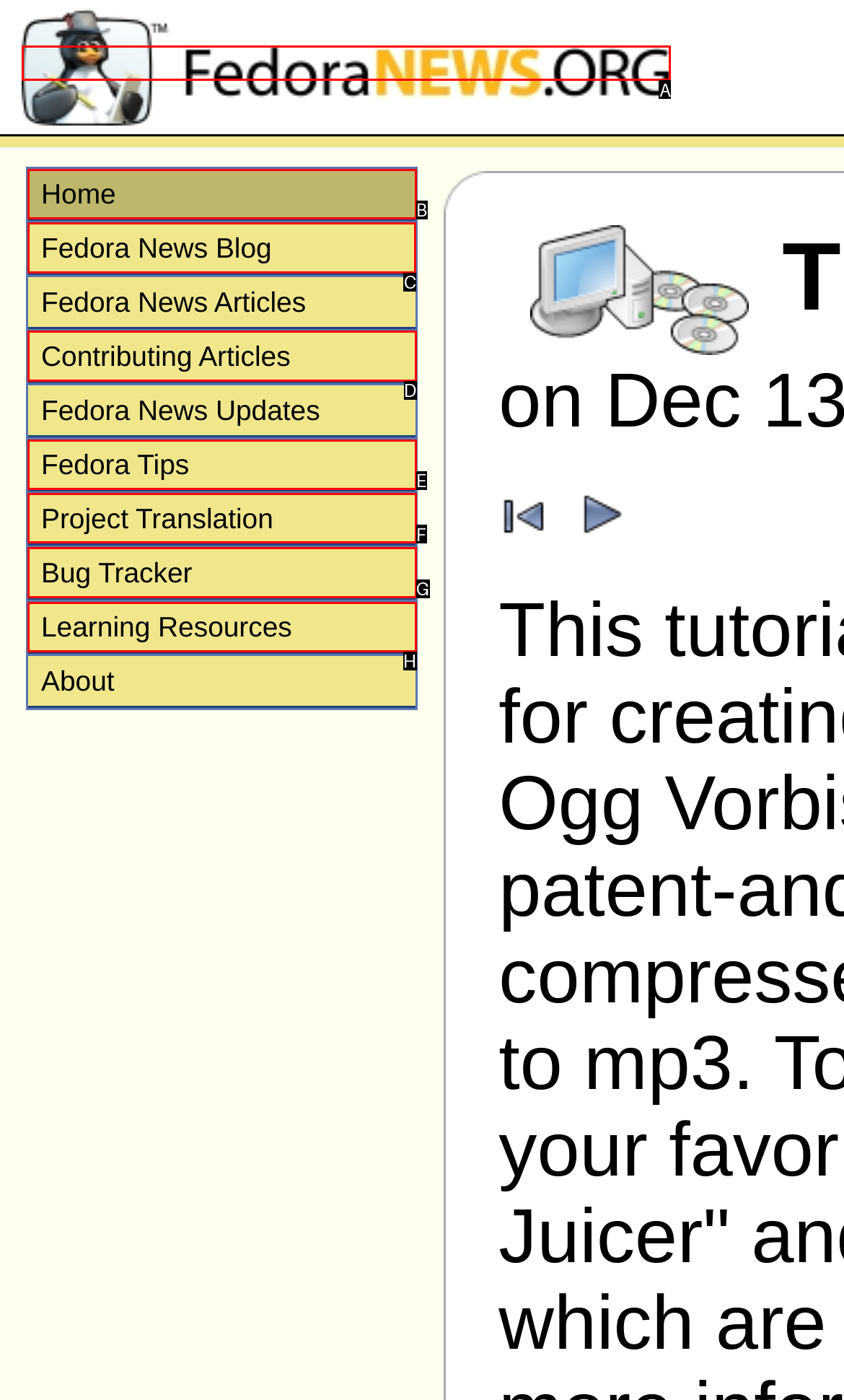Identify the correct UI element to click to achieve the task: read Fedora News Blog.
Answer with the letter of the appropriate option from the choices given.

C